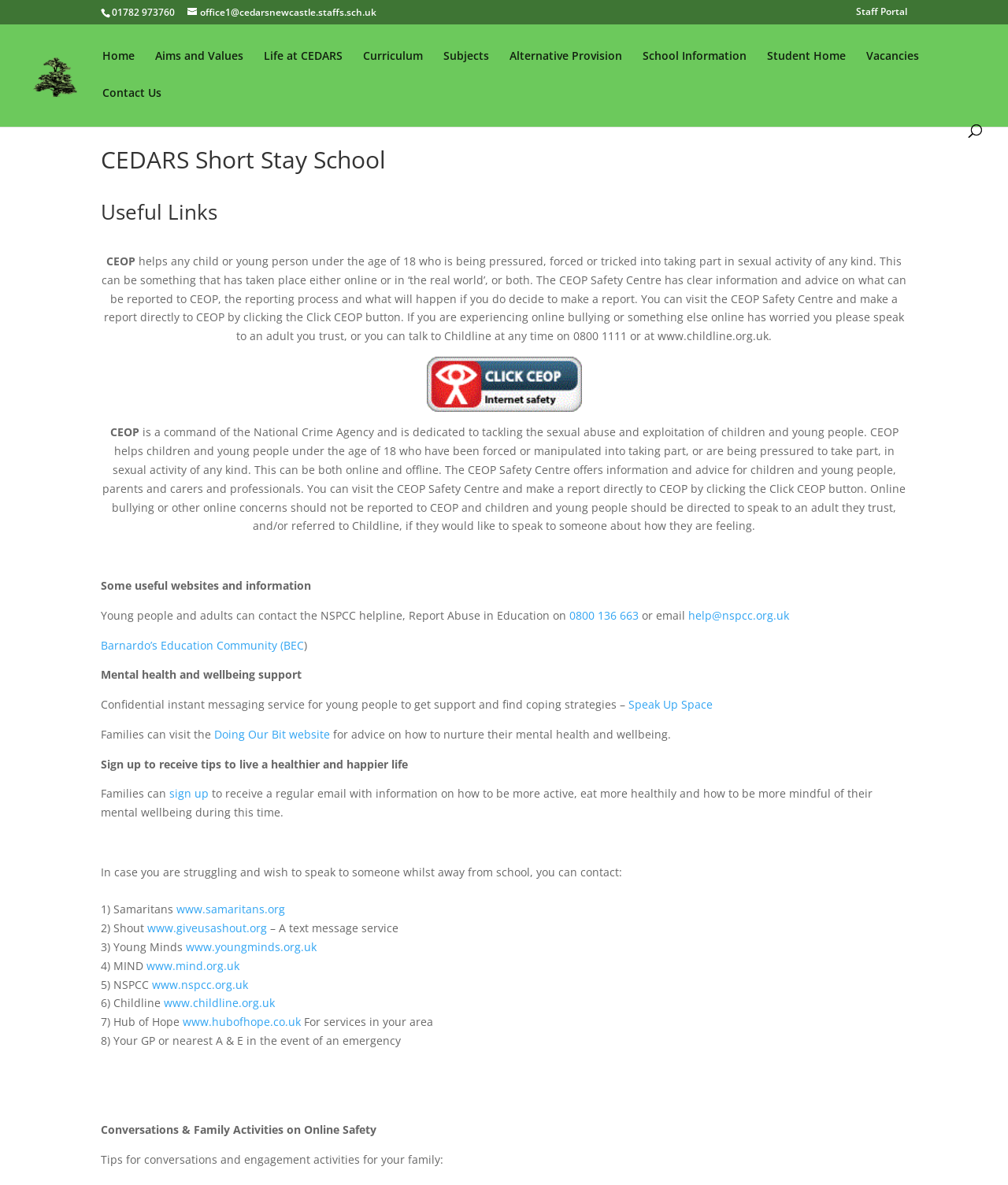Please mark the clickable region by giving the bounding box coordinates needed to complete this instruction: "Get help from 'CEOP'".

[0.105, 0.214, 0.134, 0.227]